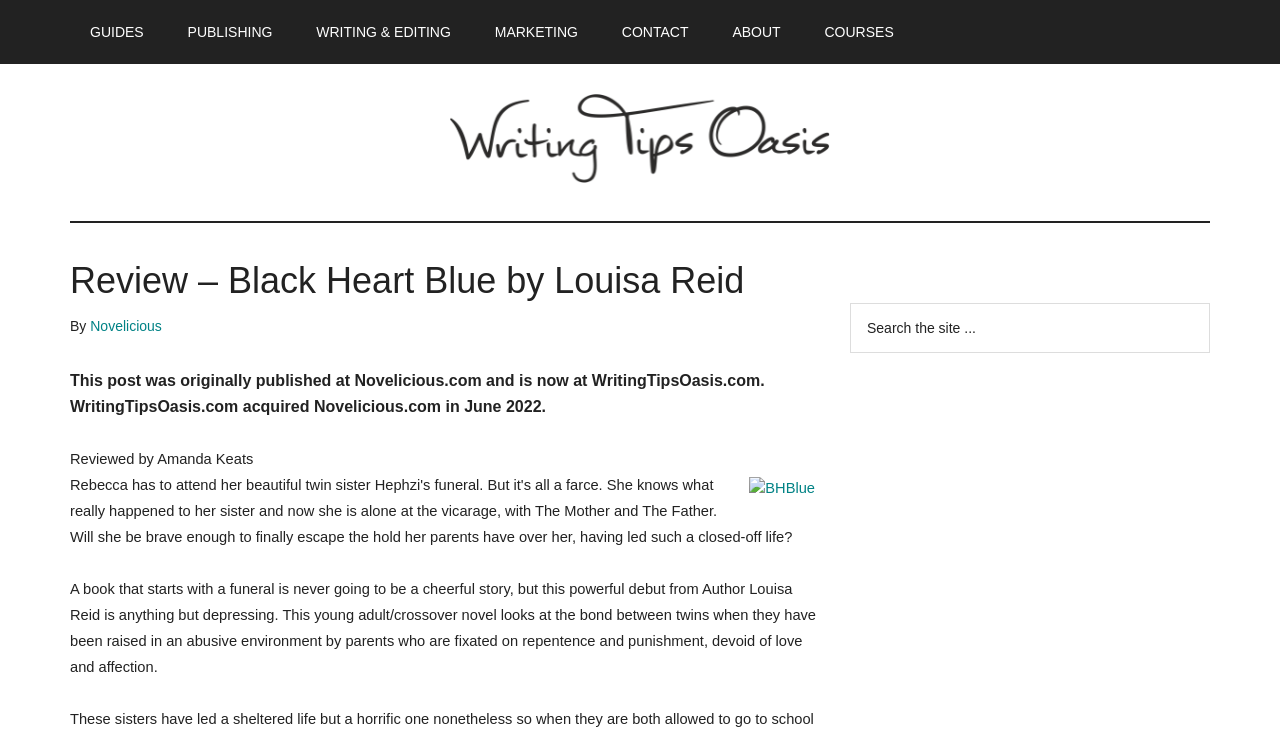Please examine the image and answer the question with a detailed explanation:
Who is the author of the book being reviewed?

The author of the book being reviewed can be found in the text description of the book, which mentions that it is a 'powerful debut from Author Louisa Reid'.